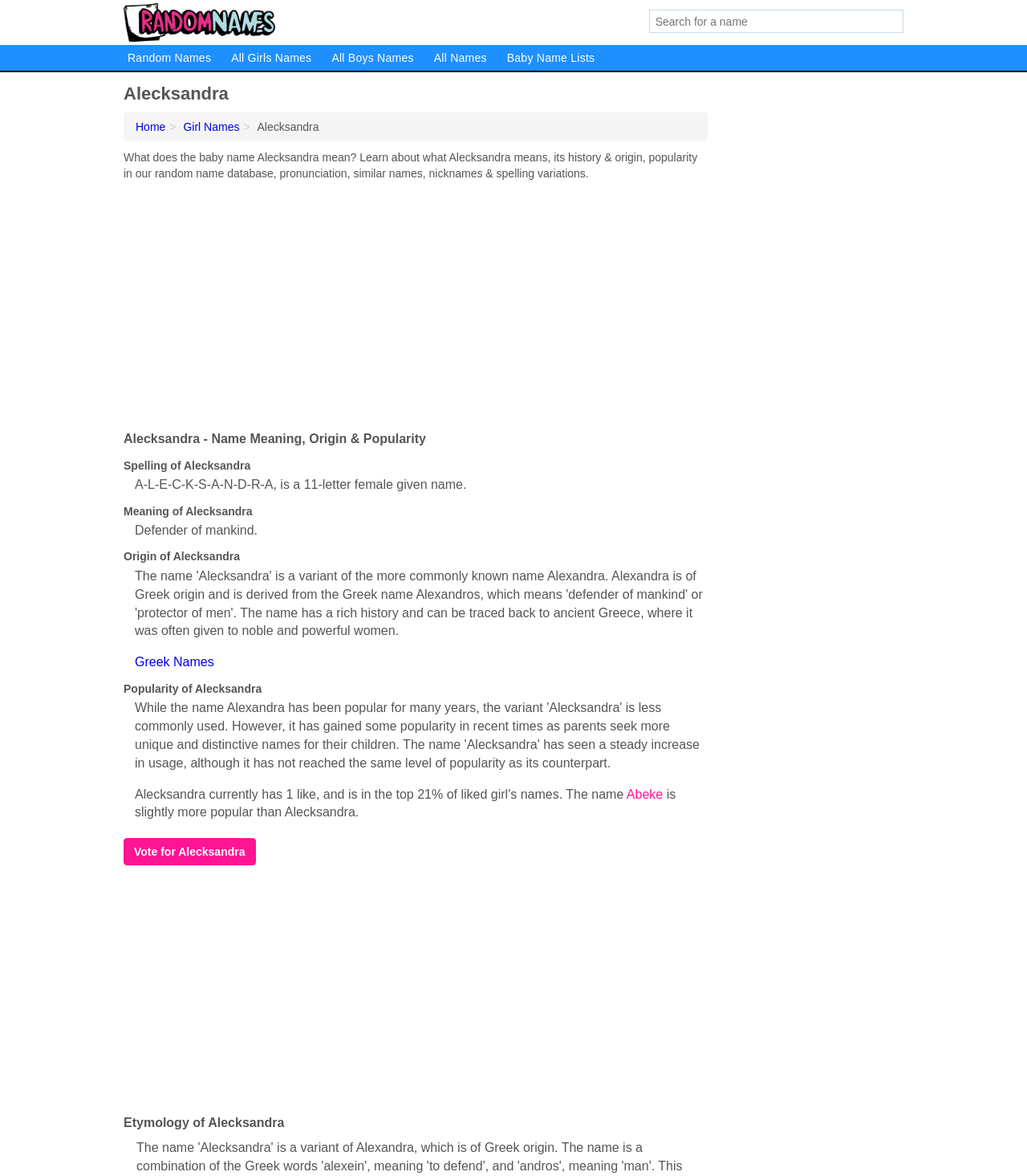Kindly respond to the following question with a single word or a brief phrase: 
What is the popularity of the name Alecksandra compared to Abeke?

Slightly less popular